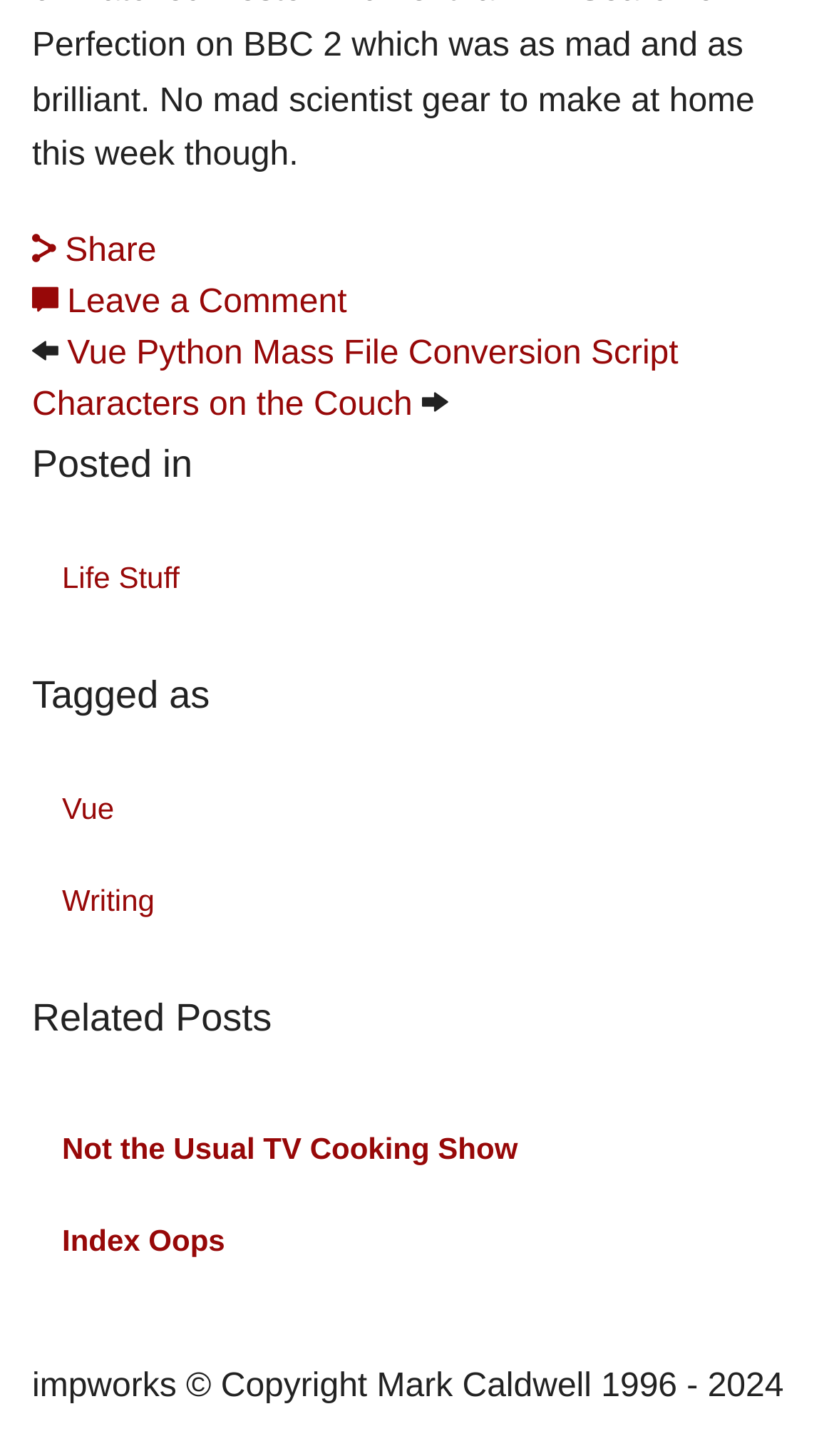Give the bounding box coordinates for the element described by: "Leave a Comment".

[0.038, 0.195, 0.416, 0.22]